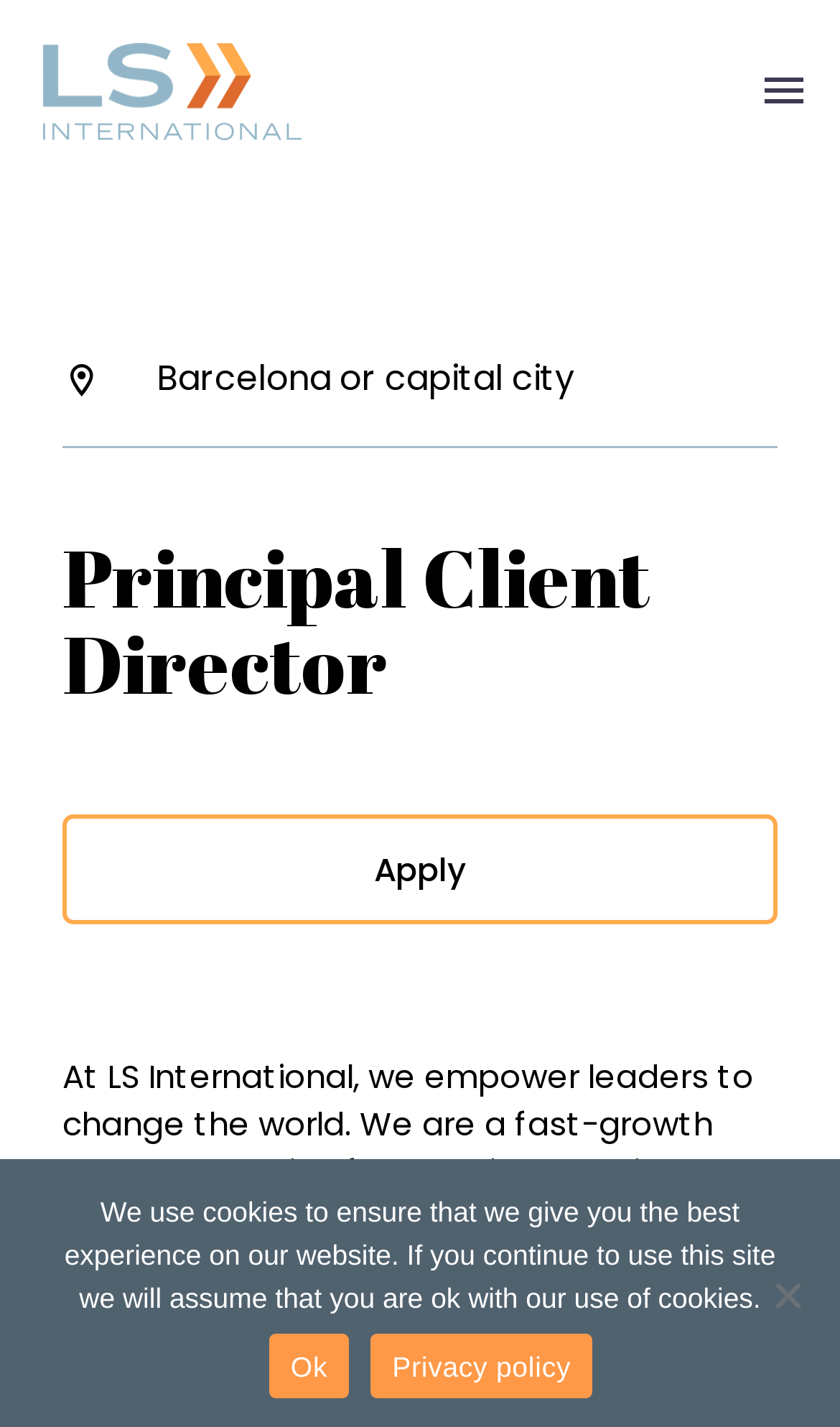Identify the bounding box of the HTML element described here: "Industries". Provide the coordinates as four float numbers between 0 and 1: [left, top, right, bottom].

[0.355, 0.172, 0.645, 0.212]